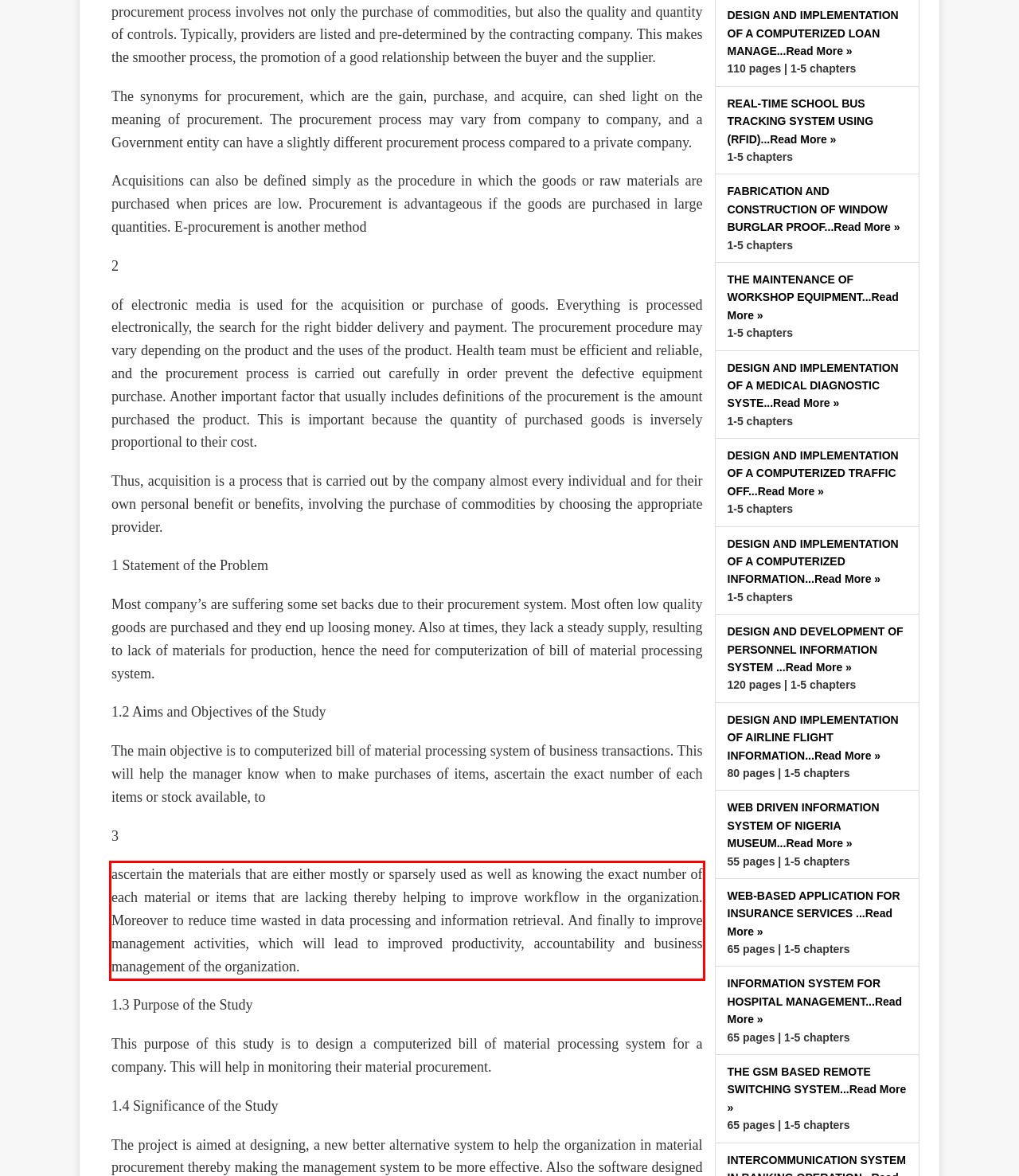Please perform OCR on the text within the red rectangle in the webpage screenshot and return the text content.

ascertain the materials that are either mostly or sparsely used as well as knowing the exact number of each material or items that are lacking thereby helping to improve workflow in the organization. Moreover to reduce time wasted in data processing and information retrieval. And finally to improve management activities, which will lead to improved productivity, accountability and business management of the organization.